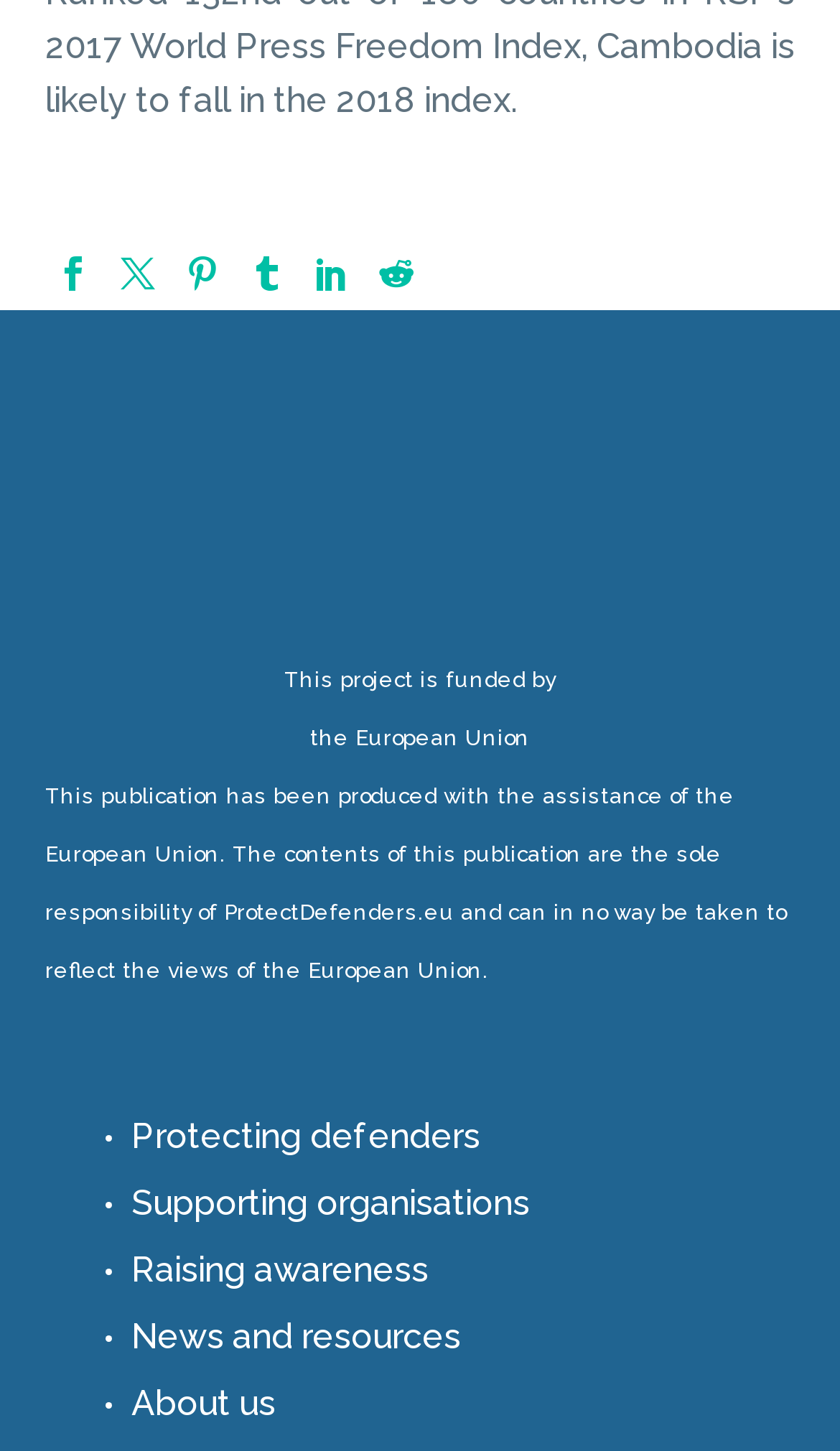Answer the question with a brief word or phrase:
How many links are in the bottom section?

5